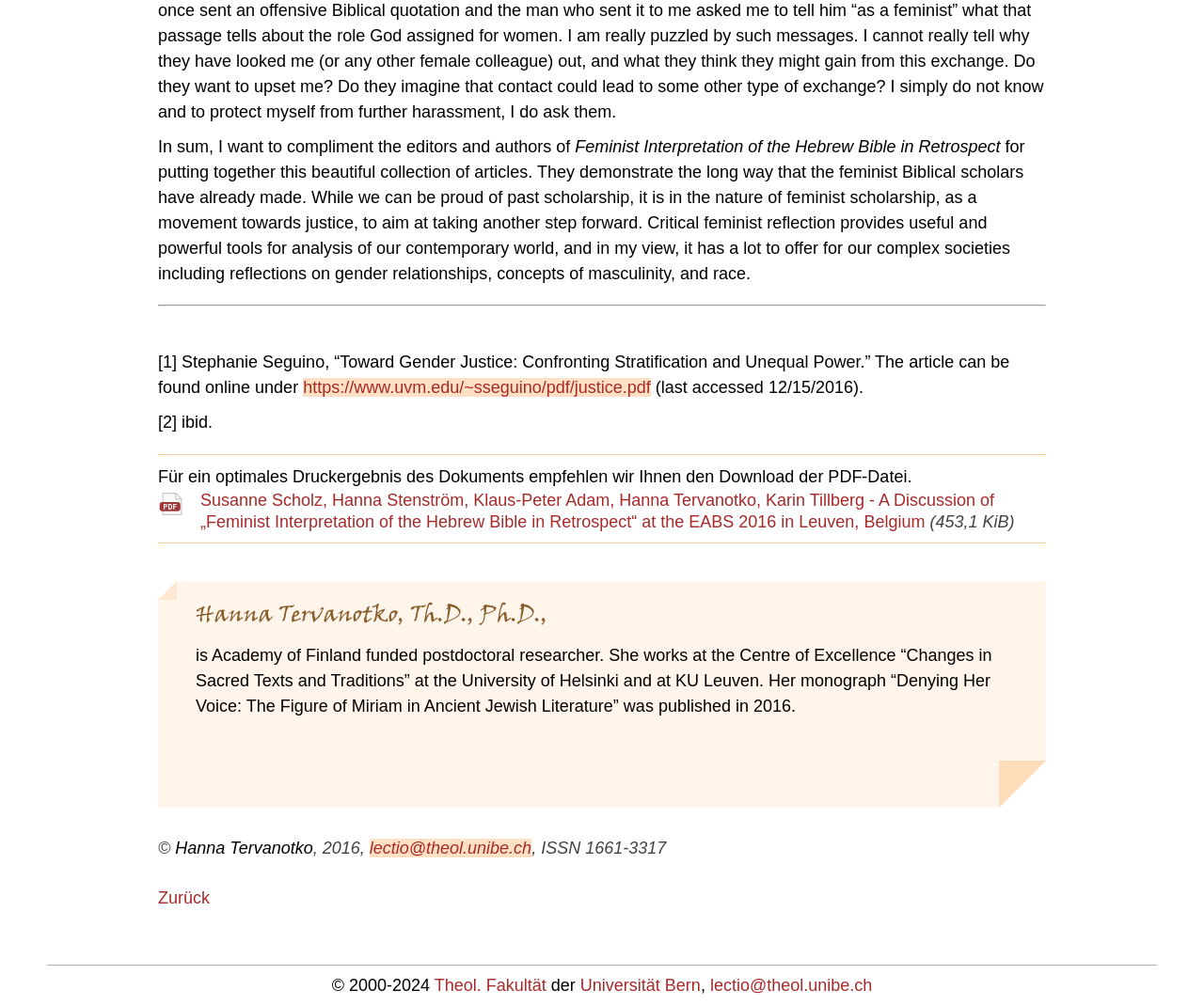Please give a one-word or short phrase response to the following question: 
What is the name of the university where Hanna Tervanotko works?

University of Helsinki and KU Leuven